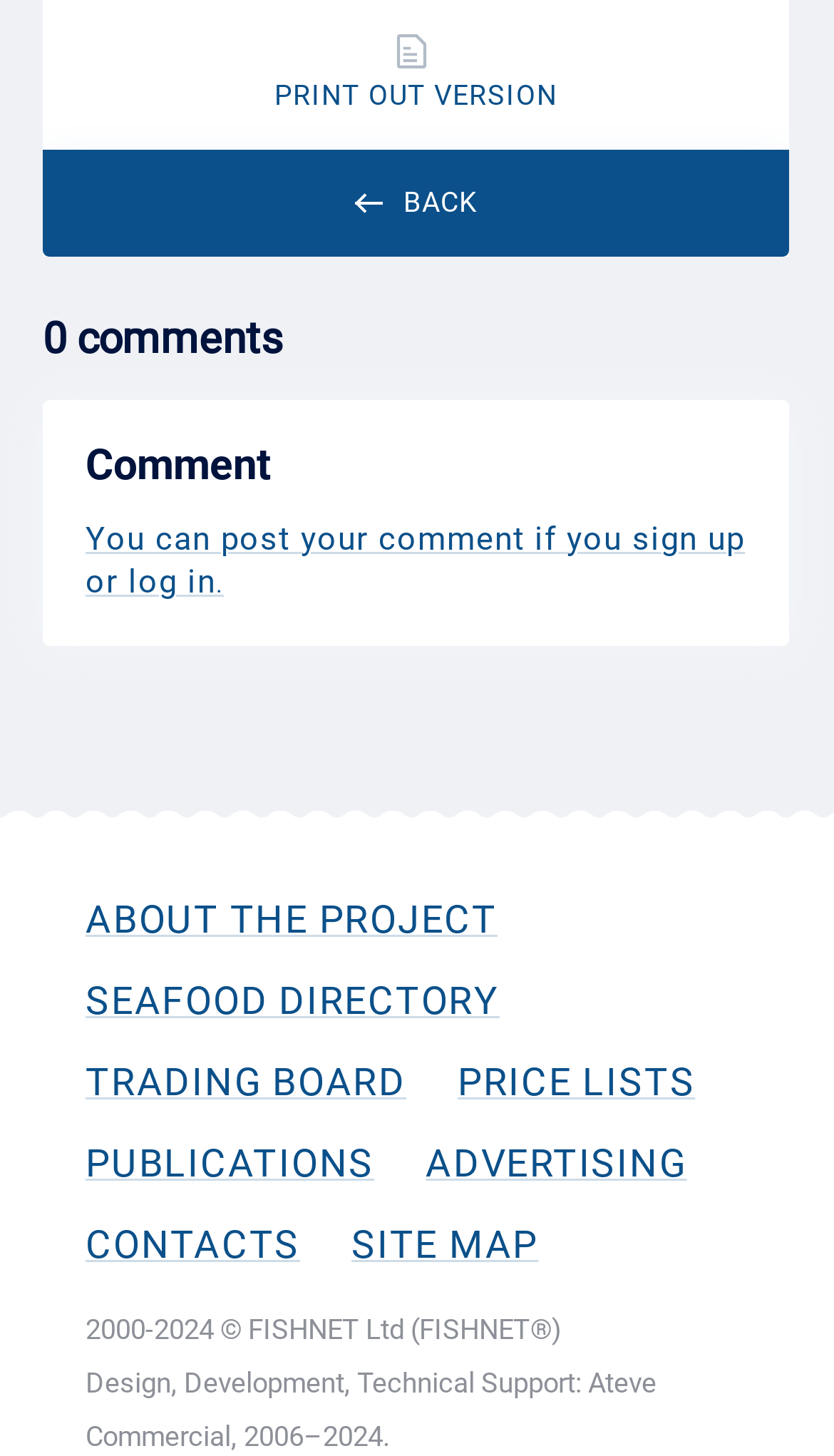Determine the bounding box coordinates of the clickable element to achieve the following action: 'post a comment'. Provide the coordinates as four float values between 0 and 1, formatted as [left, top, right, bottom].

[0.103, 0.357, 0.893, 0.413]